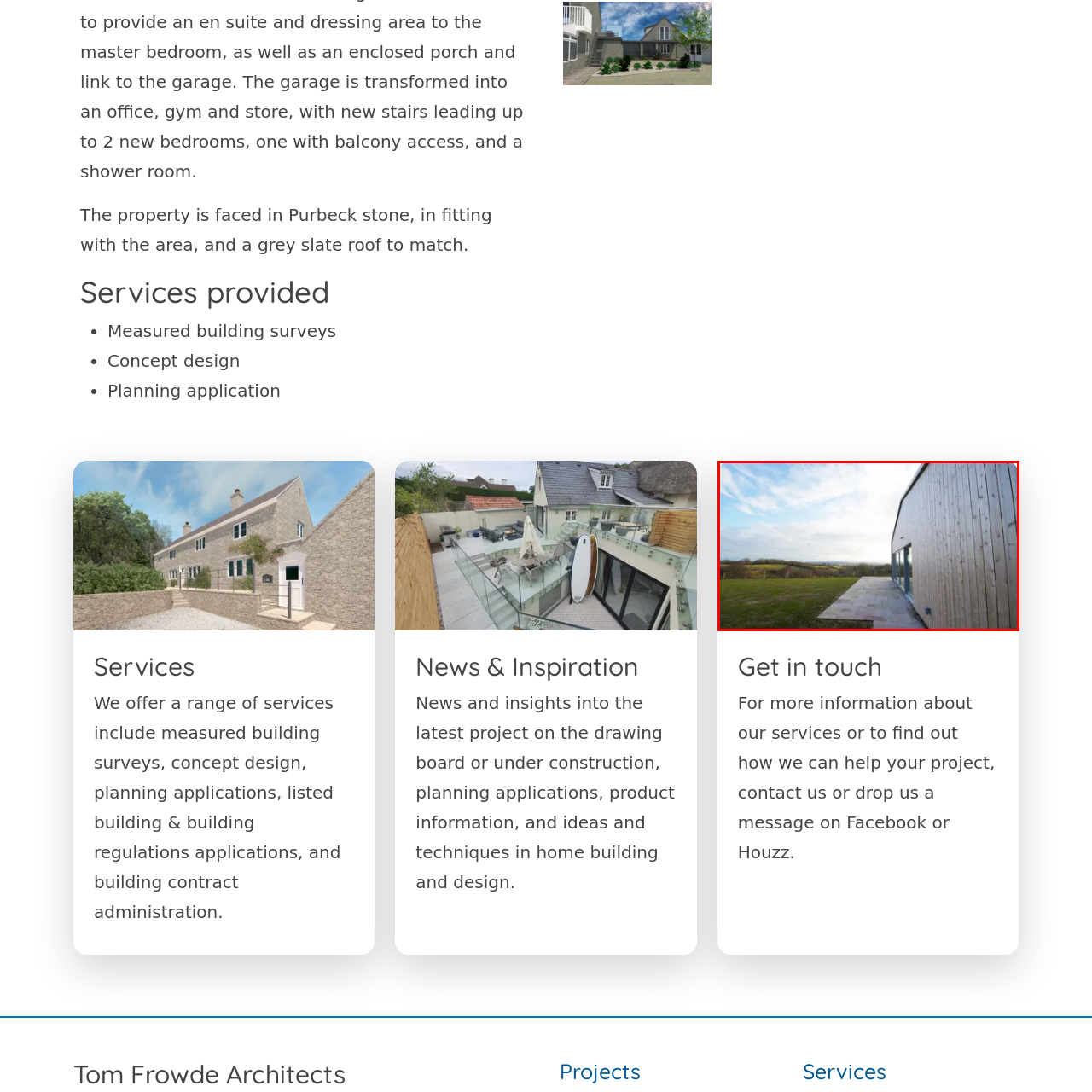Concentrate on the part of the image bordered in red, What is the atmosphere of the rural setting? Answer concisely with a word or phrase.

Serene